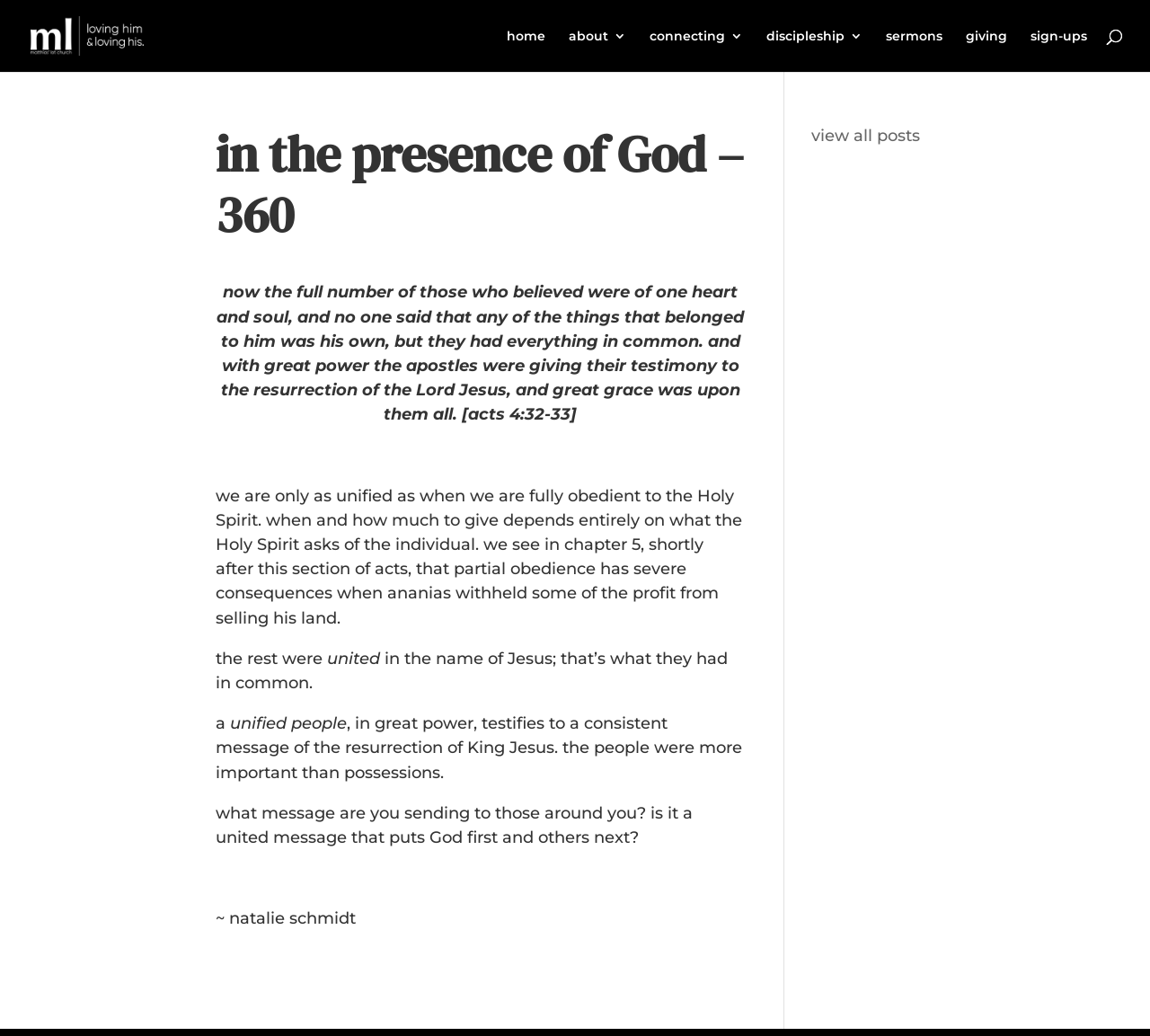Pinpoint the bounding box coordinates of the area that should be clicked to complete the following instruction: "visit Matthias' Lot Church website". The coordinates must be given as four float numbers between 0 and 1, i.e., [left, top, right, bottom].

[0.027, 0.025, 0.125, 0.042]